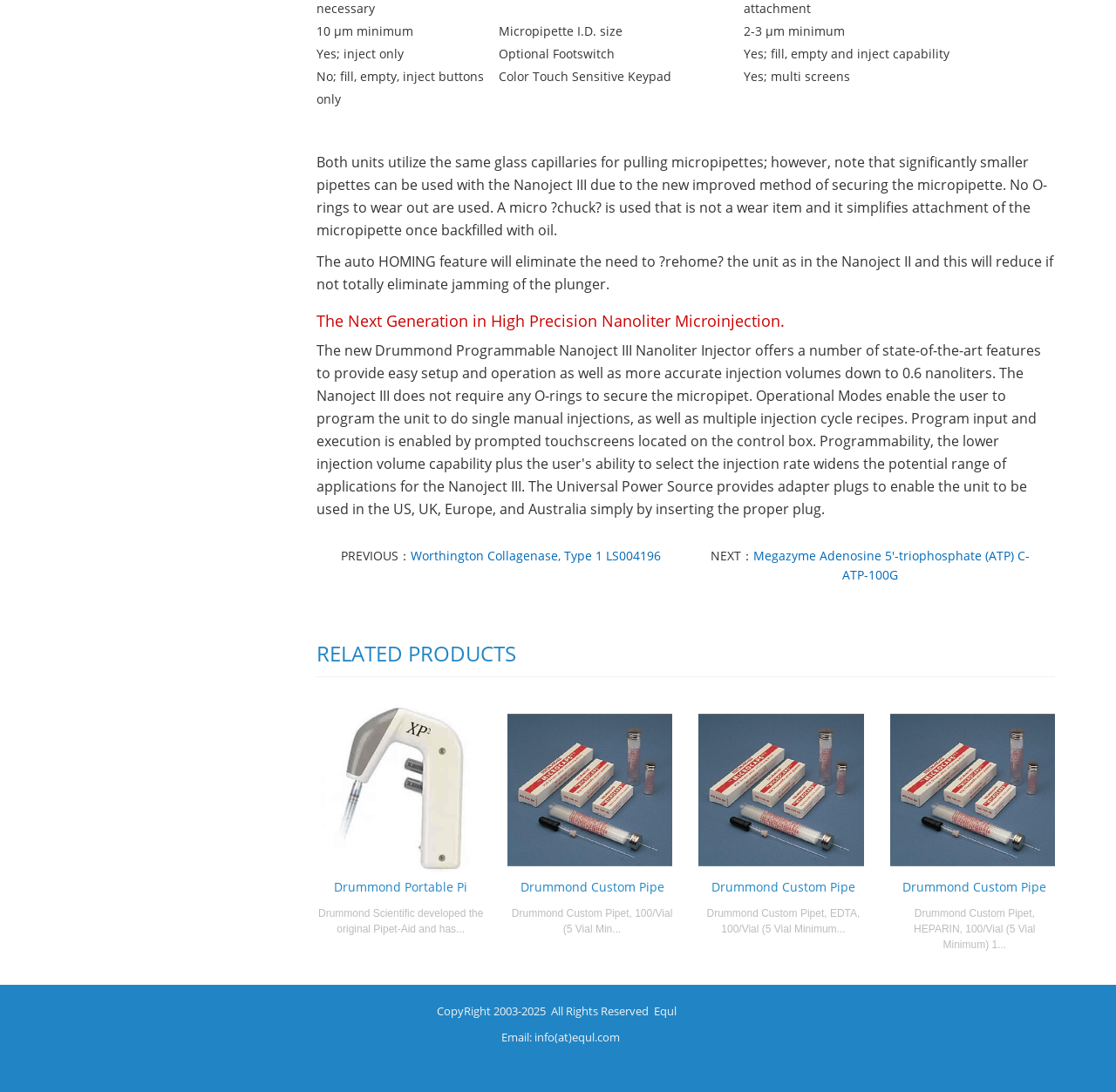Use a single word or phrase to answer the question:
What is the company name mentioned in the footer?

Equl